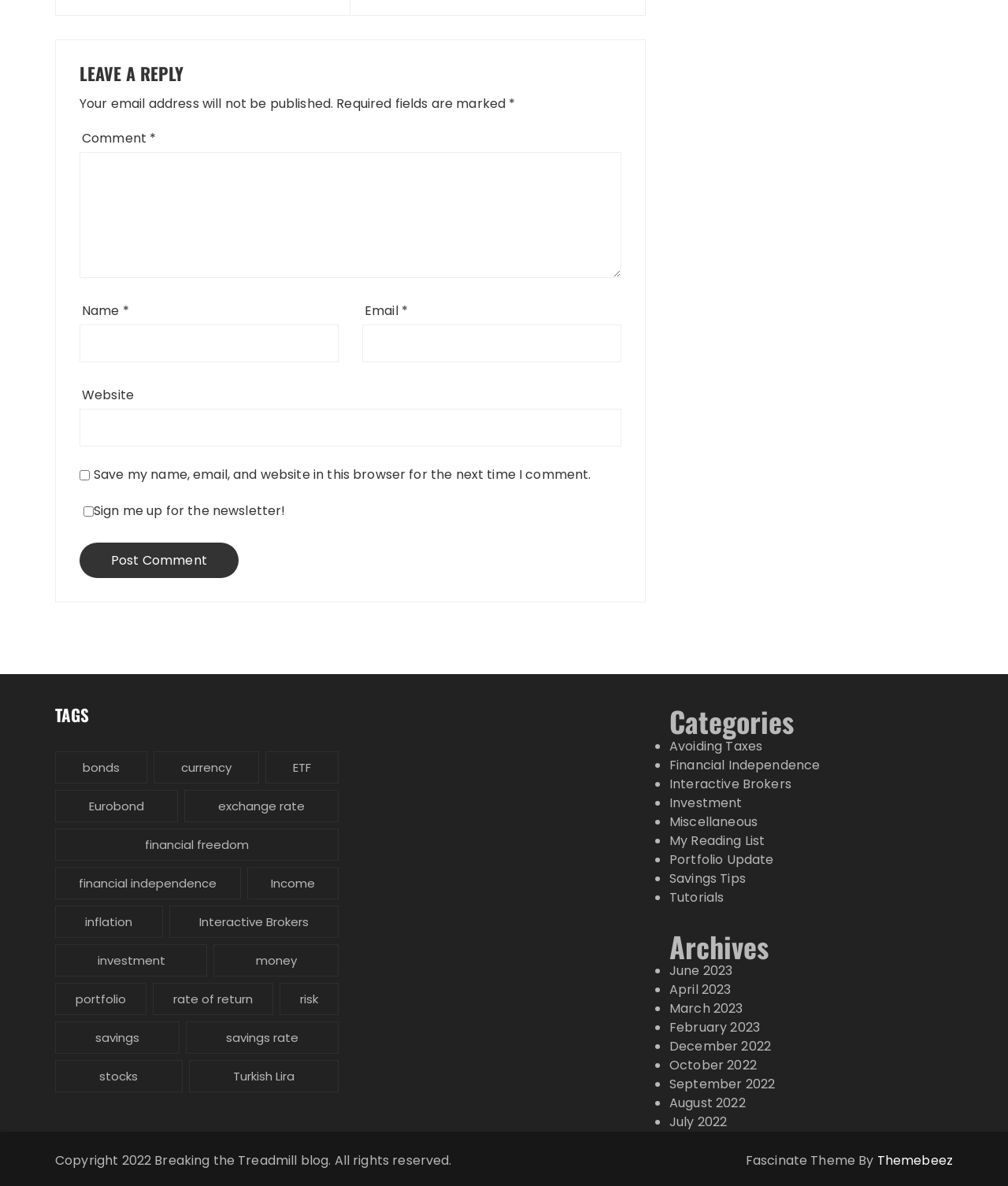Identify the bounding box coordinates of the specific part of the webpage to click to complete this instruction: "View tags".

[0.055, 0.595, 0.088, 0.61]